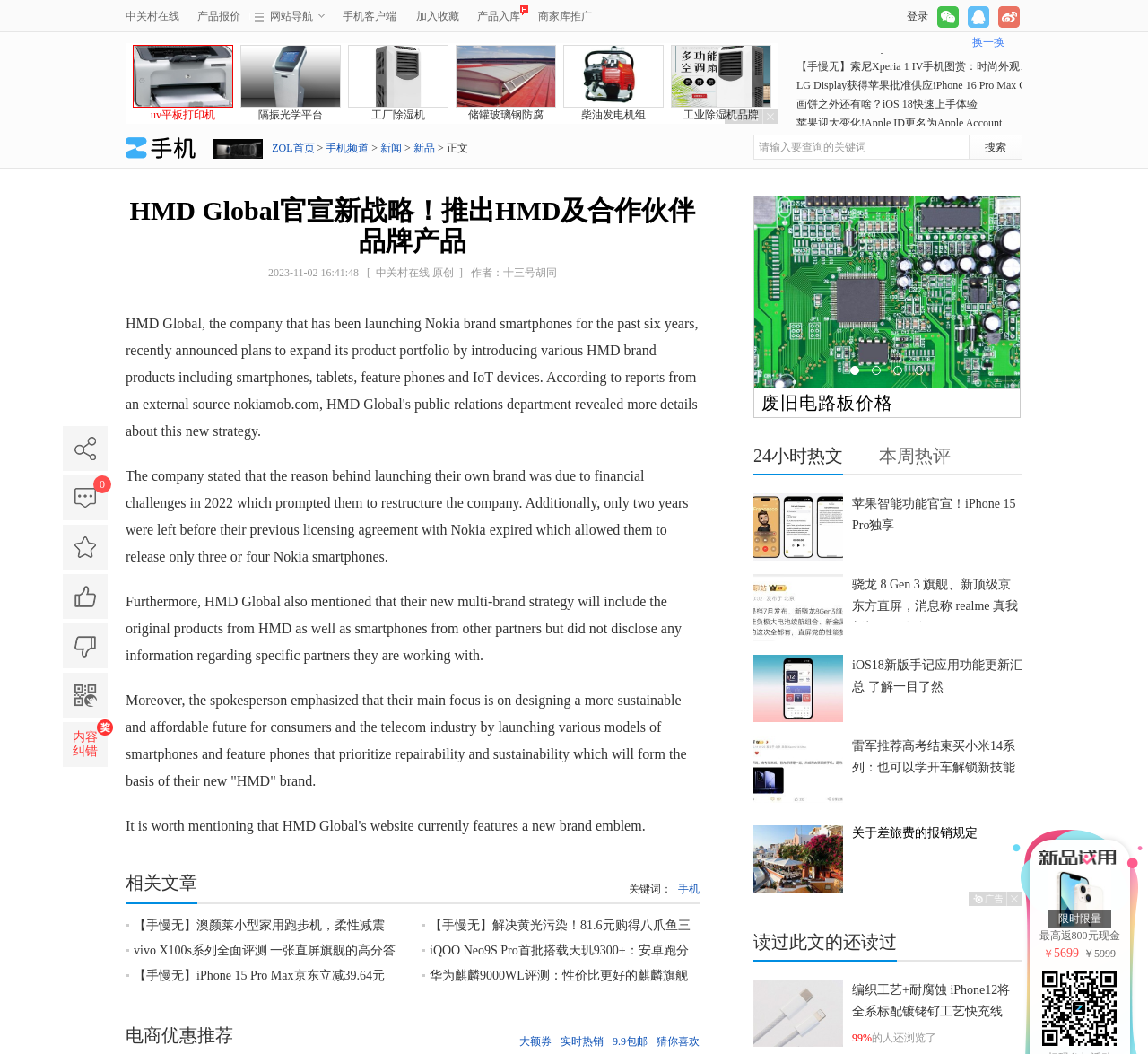Determine the bounding box coordinates of the UI element that matches the following description: "【手慢无】澳颜莱小型家用跑步机，柔性减震+手机互联+可折叠，仅售2239.3元！". The coordinates should be four float numbers between 0 and 1 in the format [left, top, right, bottom].

[0.116, 0.871, 0.335, 0.908]